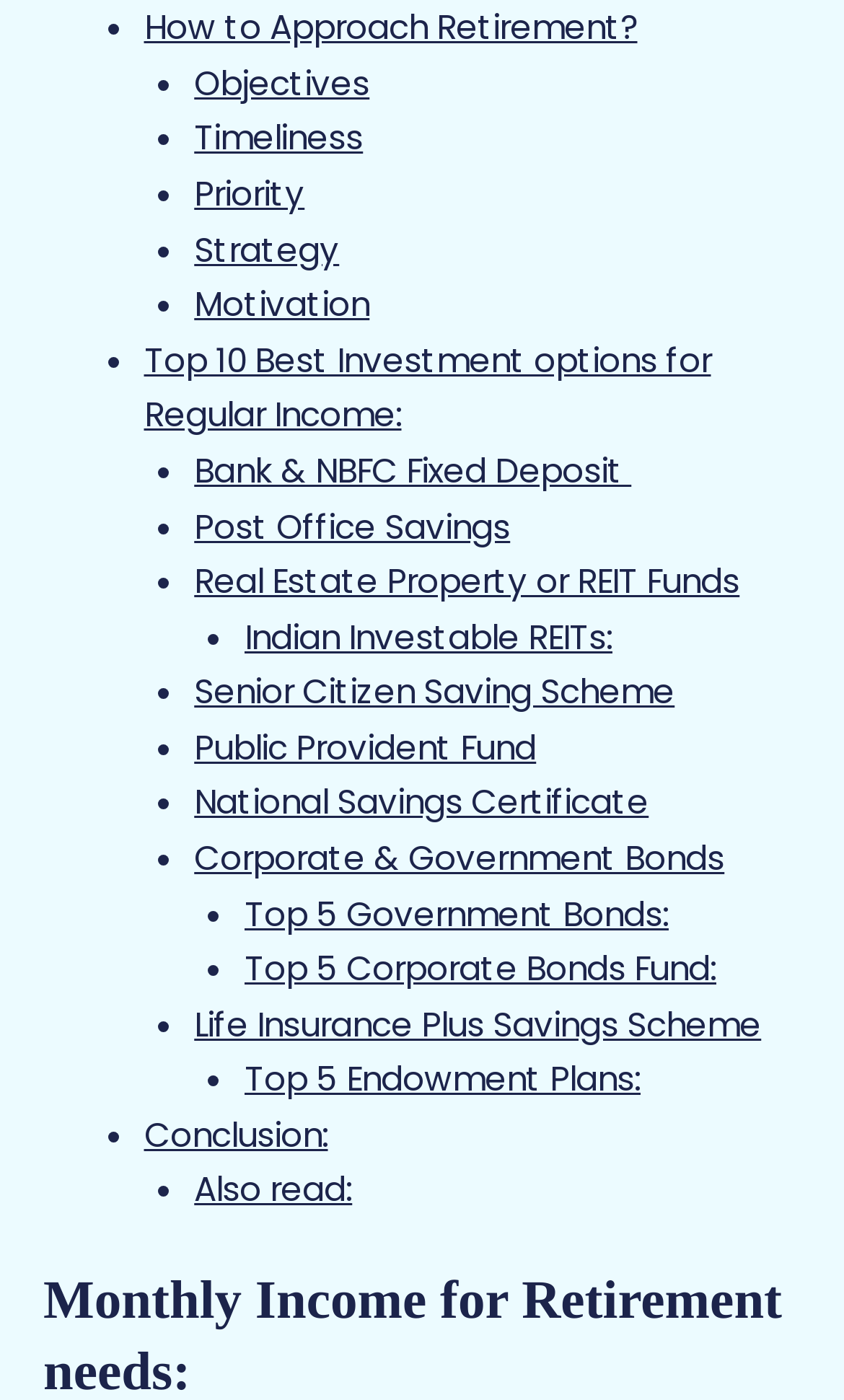Please identify the bounding box coordinates of the clickable area that will fulfill the following instruction: "Learn about 'Top 10 Best Investment options for Regular Income:'". The coordinates should be in the format of four float numbers between 0 and 1, i.e., [left, top, right, bottom].

[0.171, 0.241, 0.842, 0.313]